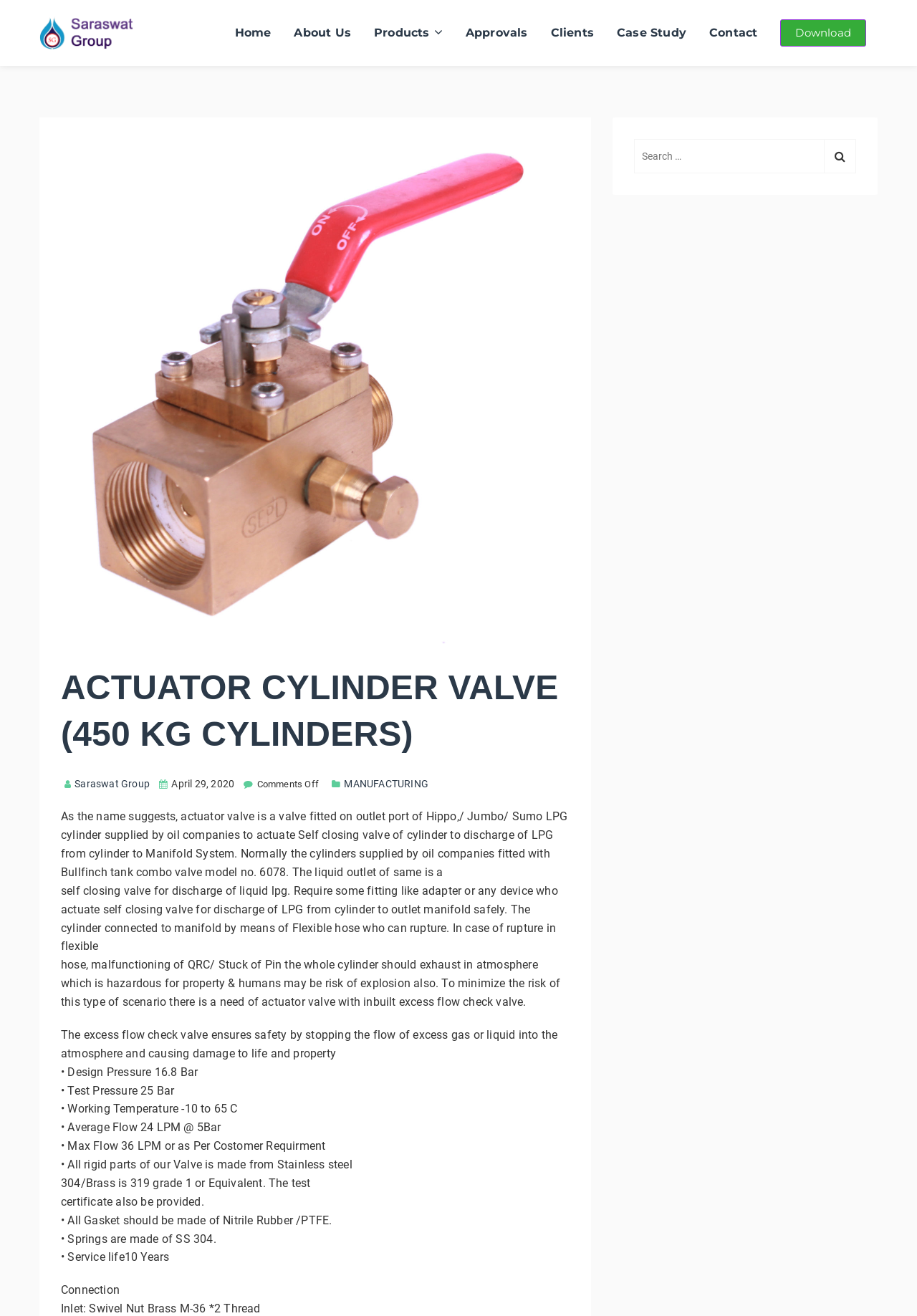What is the purpose of the excess flow check valve?
Please interpret the details in the image and answer the question thoroughly.

According to the webpage, the excess flow check valve is a safety feature that stops the flow of excess gas or liquid into the atmosphere, thereby preventing damage to life and property. This suggests that the primary purpose of the excess flow check valve is to ensure safety.